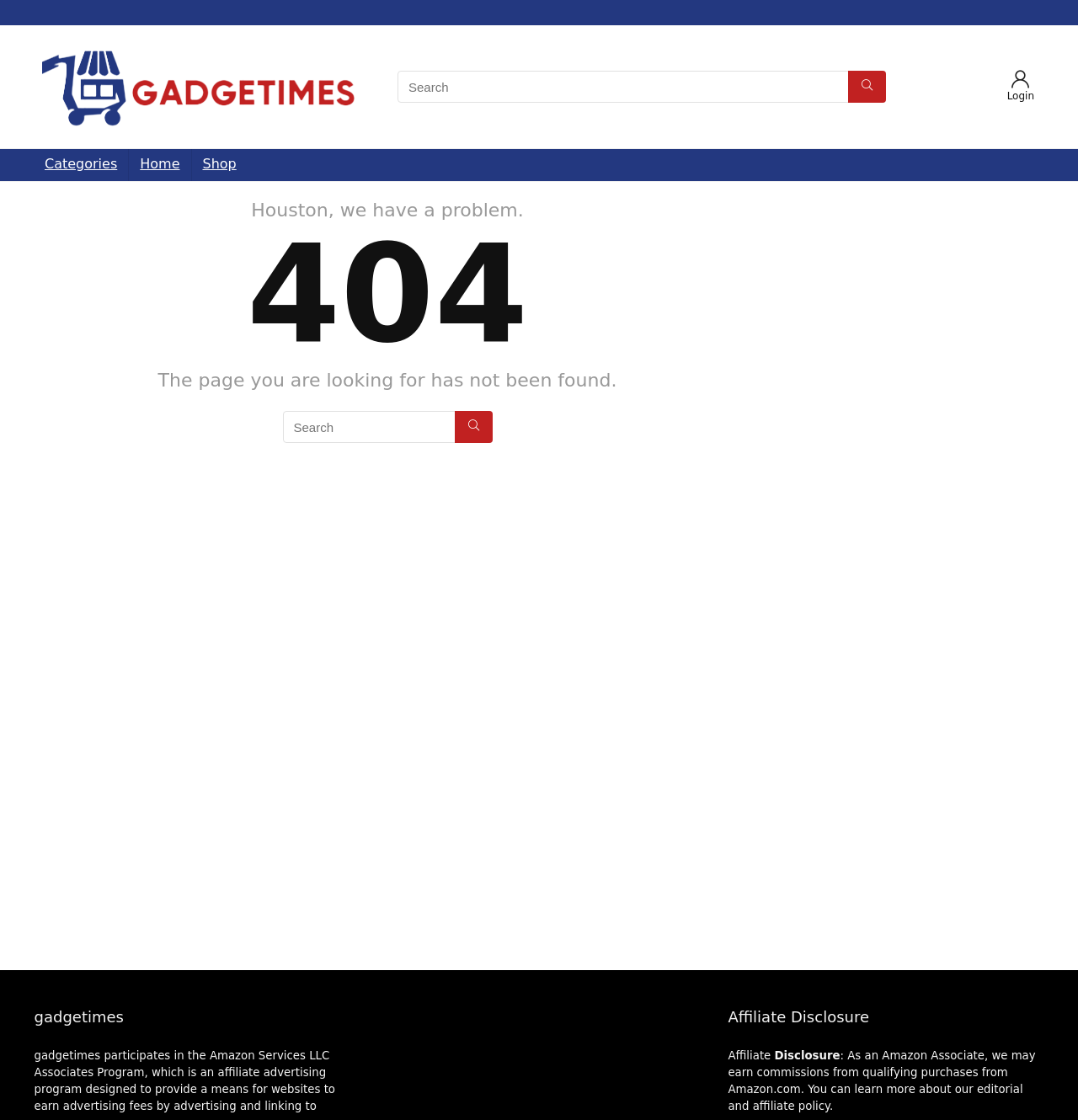Identify the coordinates of the bounding box for the element described below: "aria-label="Search"". Return the coordinates as four float numbers between 0 and 1: [left, top, right, bottom].

[0.787, 0.063, 0.822, 0.092]